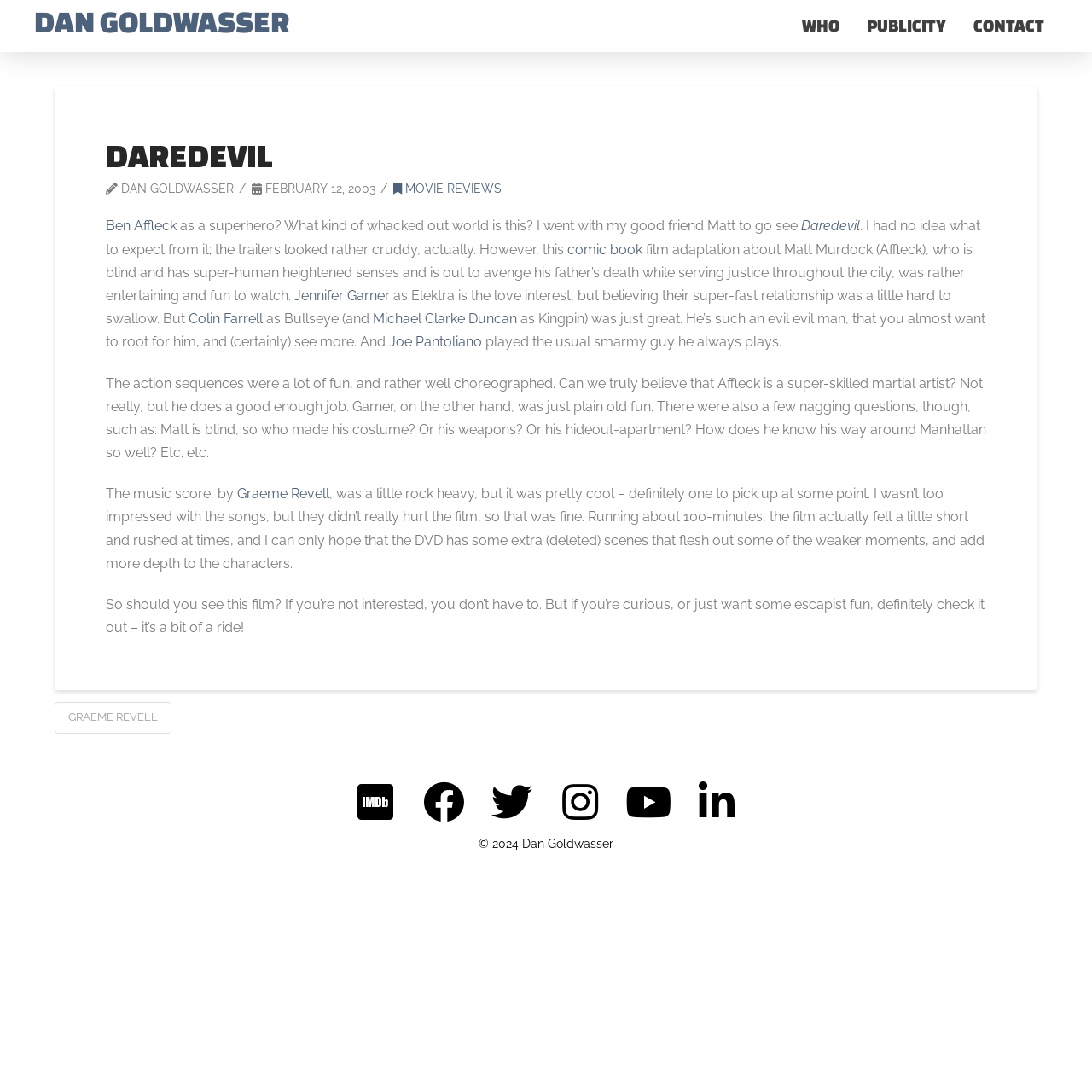Using the elements shown in the image, answer the question comprehensively: Who plays the role of Matt Murdock in the movie?

The answer can be found in the article text, where it says 'Matt Murdock (Affleck), who is blind and has super-human heightened senses and is out to avenge his father’s death while serving justice throughout the city...'. This indicates that Ben Affleck plays the role of Matt Murdock in the movie.